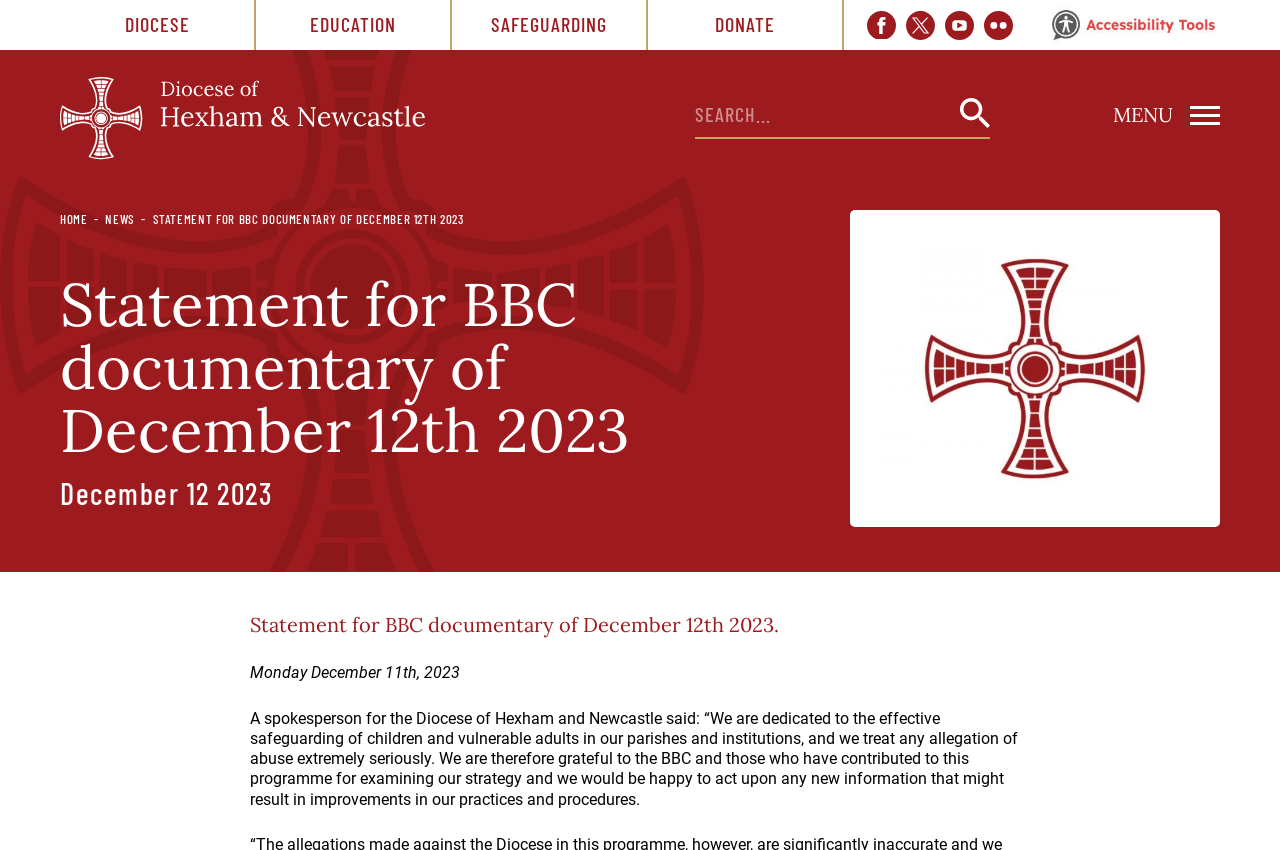What is the purpose of the BBC documentary? Based on the image, give a response in one word or a short phrase.

examining strategy